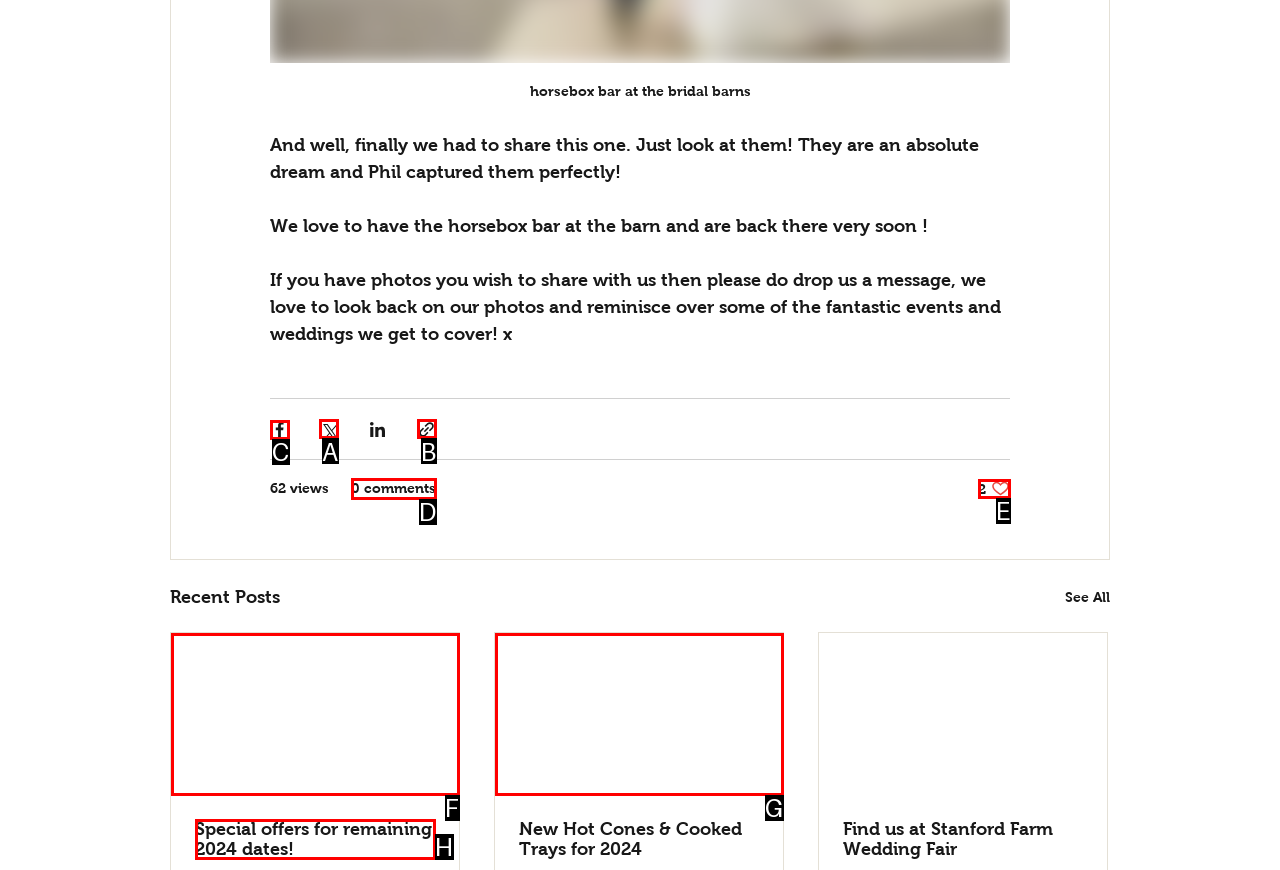Identify the correct UI element to click on to achieve the task: Share via Facebook. Provide the letter of the appropriate element directly from the available choices.

C